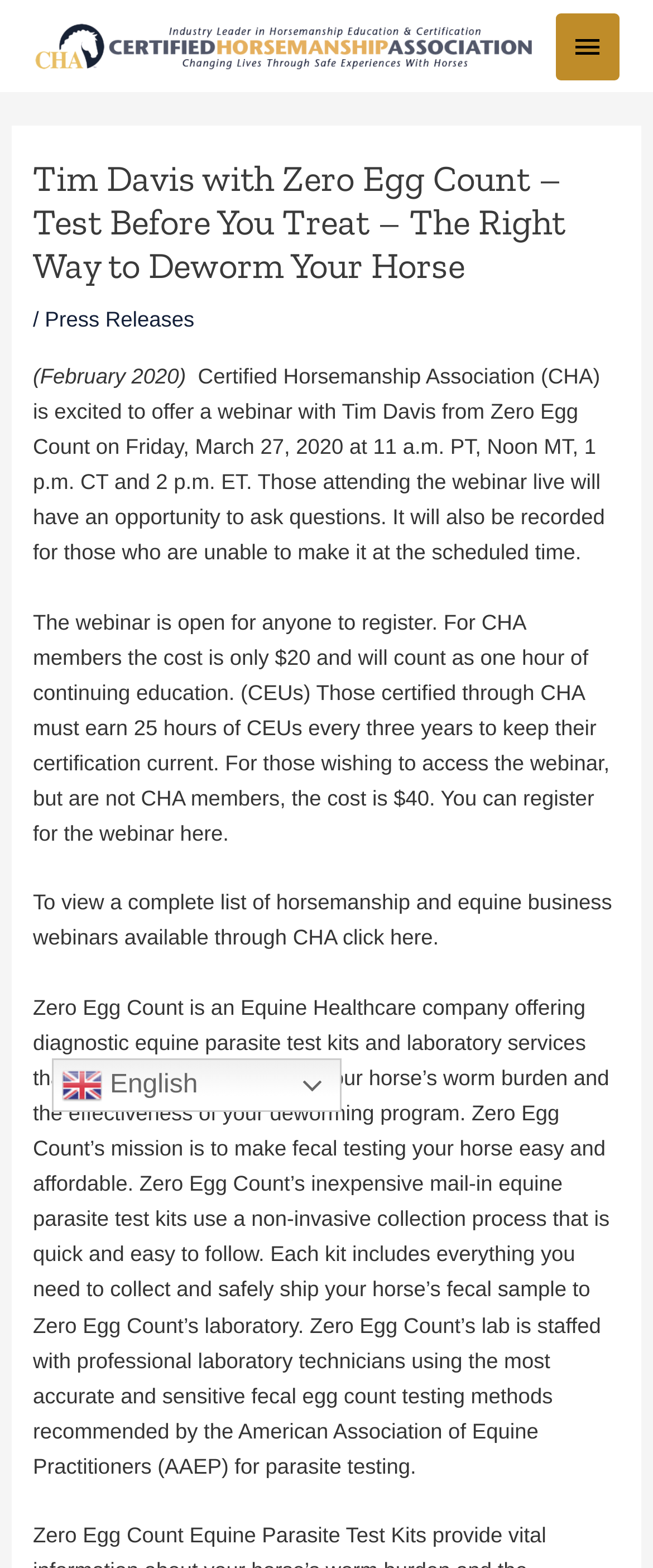Answer the question below with a single word or a brief phrase: 
What is the purpose of Zero Egg Count's test kits?

To test horse's worm burden